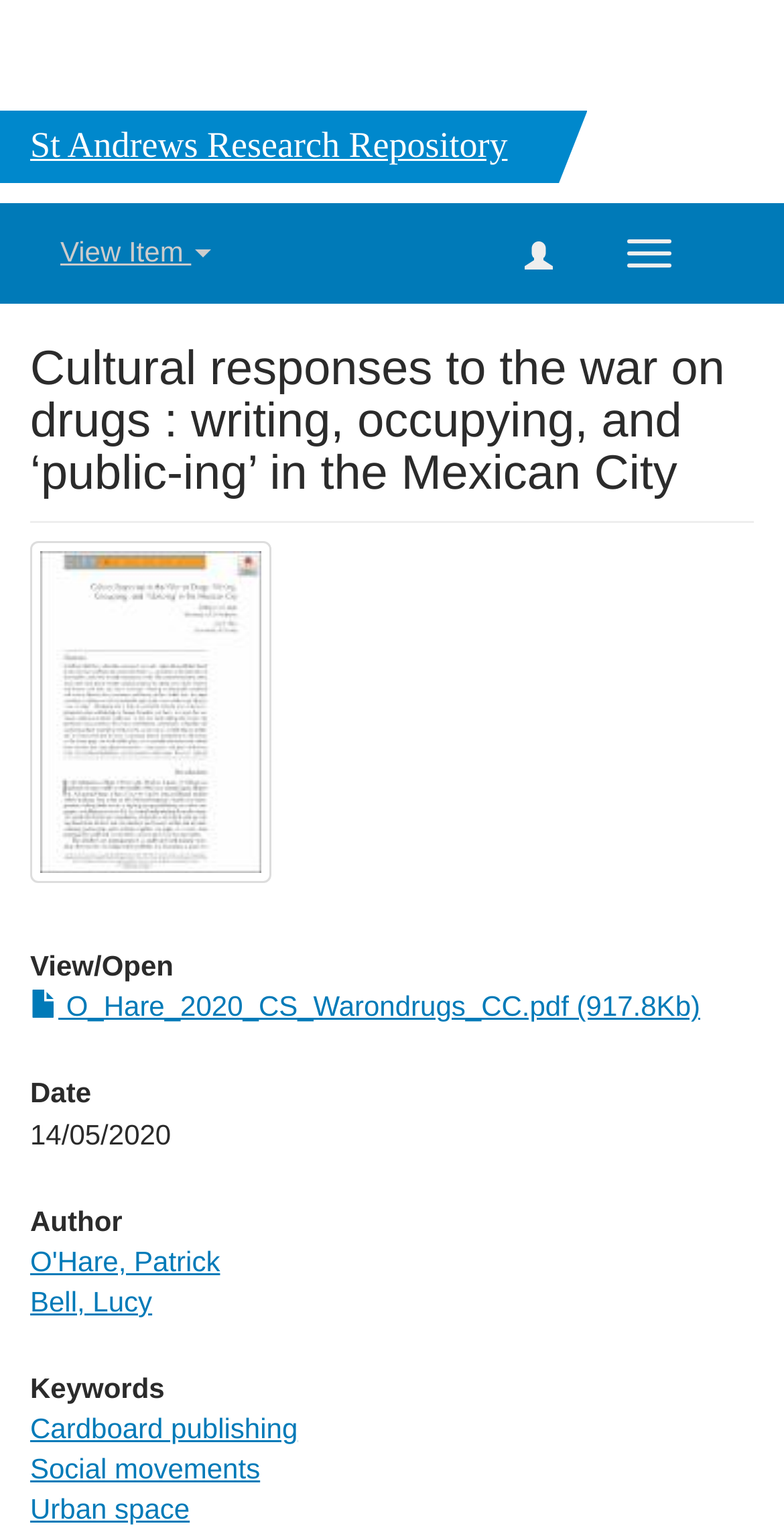Answer this question in one word or a short phrase: What is the date of the research?

14/05/2020